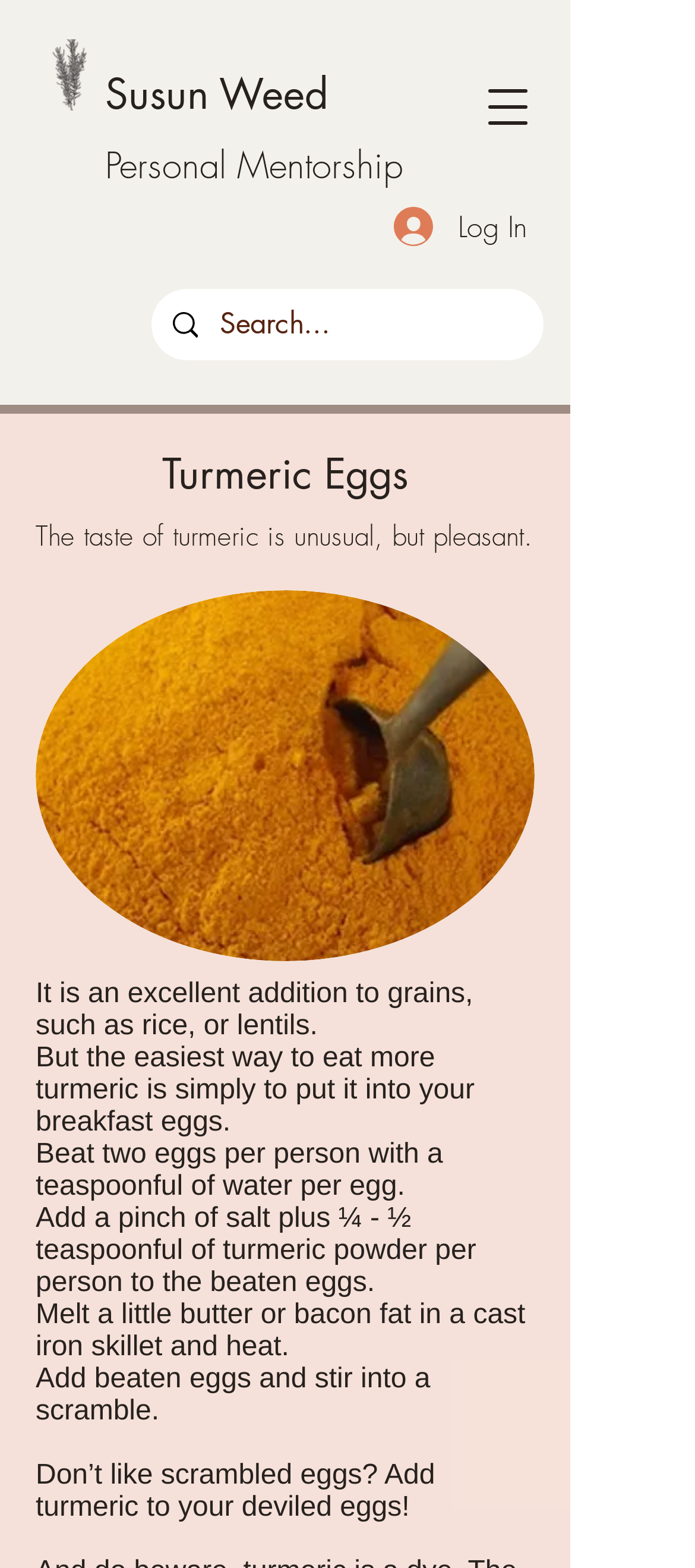Provide the bounding box coordinates of the HTML element this sentence describes: "aria-label="Search..." name="q" placeholder="Search..."". The bounding box coordinates consist of four float numbers between 0 and 1, i.e., [left, top, right, bottom].

[0.316, 0.185, 0.685, 0.23]